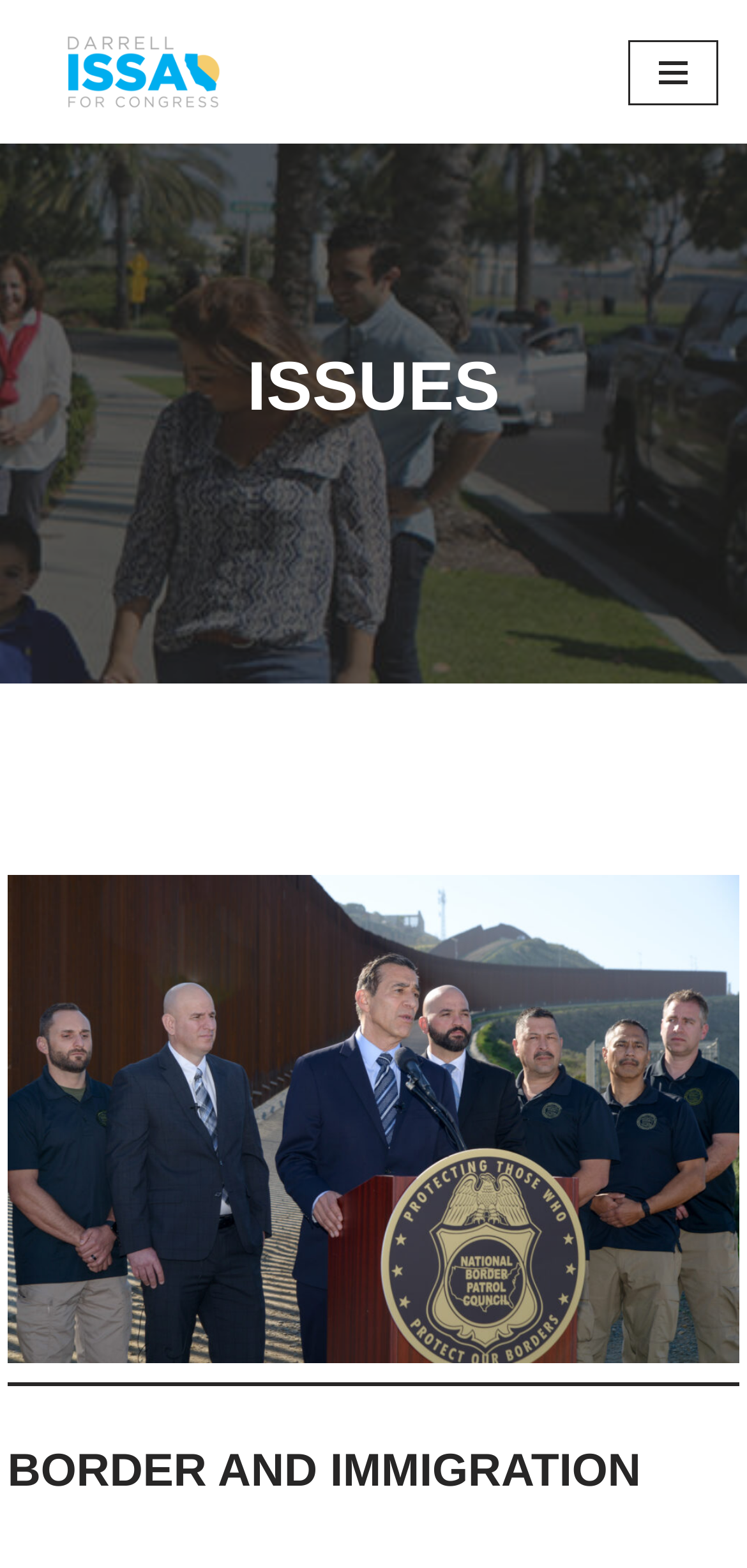What is the layout of the webpage?
Look at the image and respond with a one-word or short-phrase answer.

Header, issues, separator, content